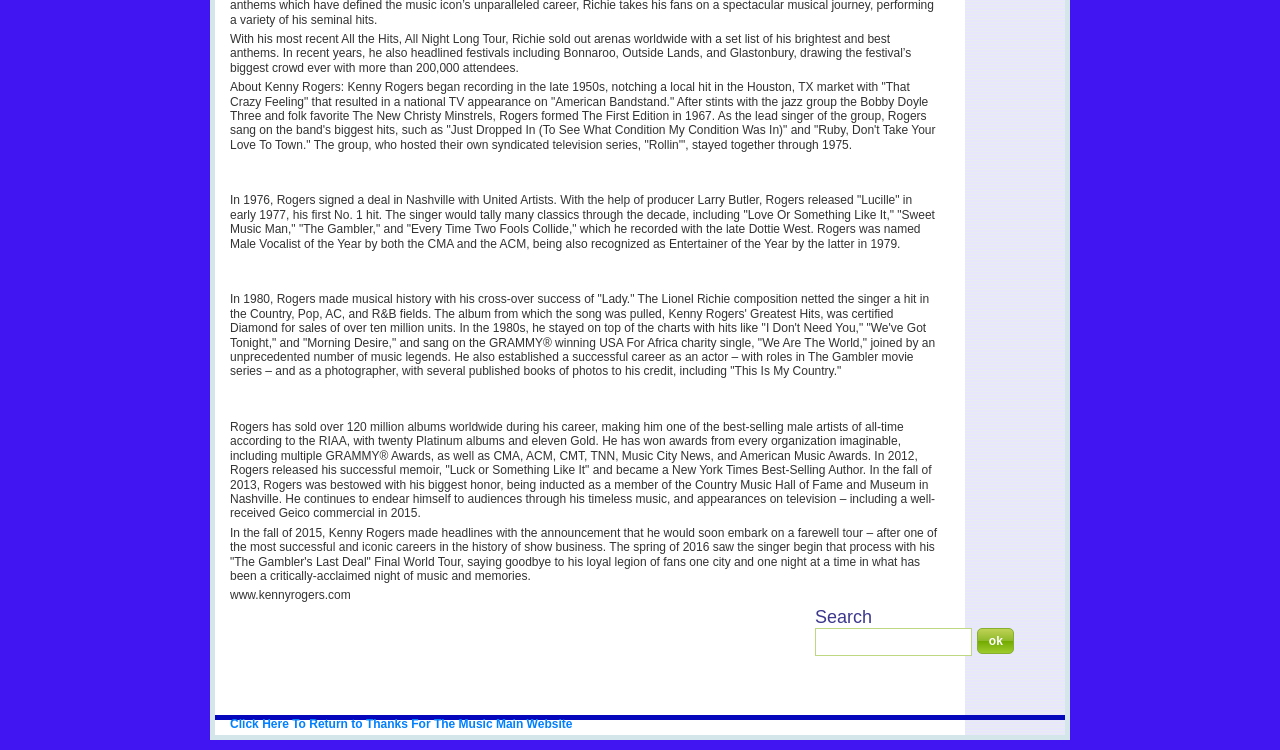Please answer the following question using a single word or phrase: 
What is Lionel Richie's recent tour name?

All the Hits, All Night Long Tour